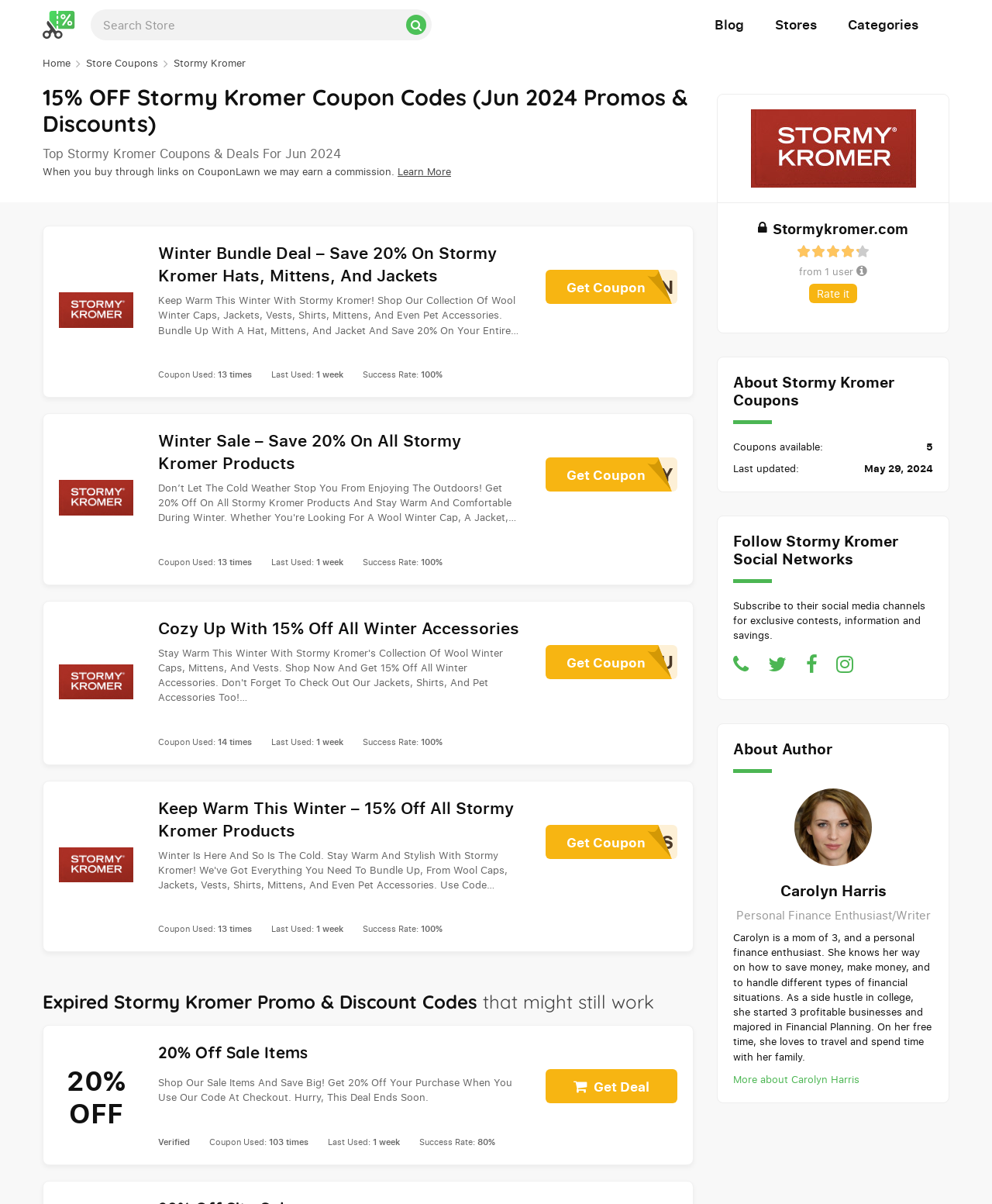Provide the bounding box coordinates for the area that should be clicked to complete the instruction: "View the 'proposed works document'".

None